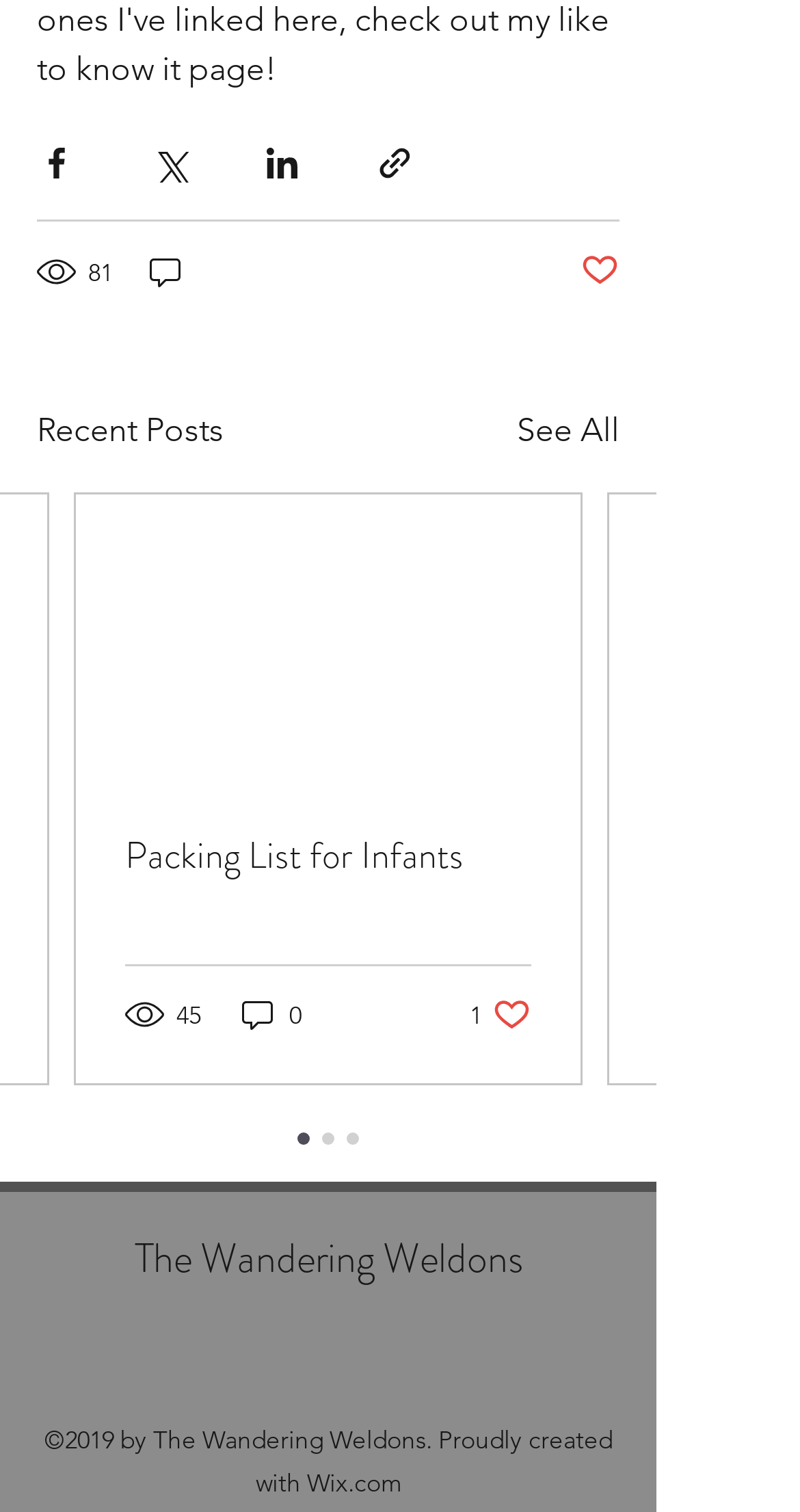Identify the bounding box coordinates of the region that should be clicked to execute the following instruction: "Visit The Wandering Weldons".

[0.168, 0.812, 0.653, 0.852]